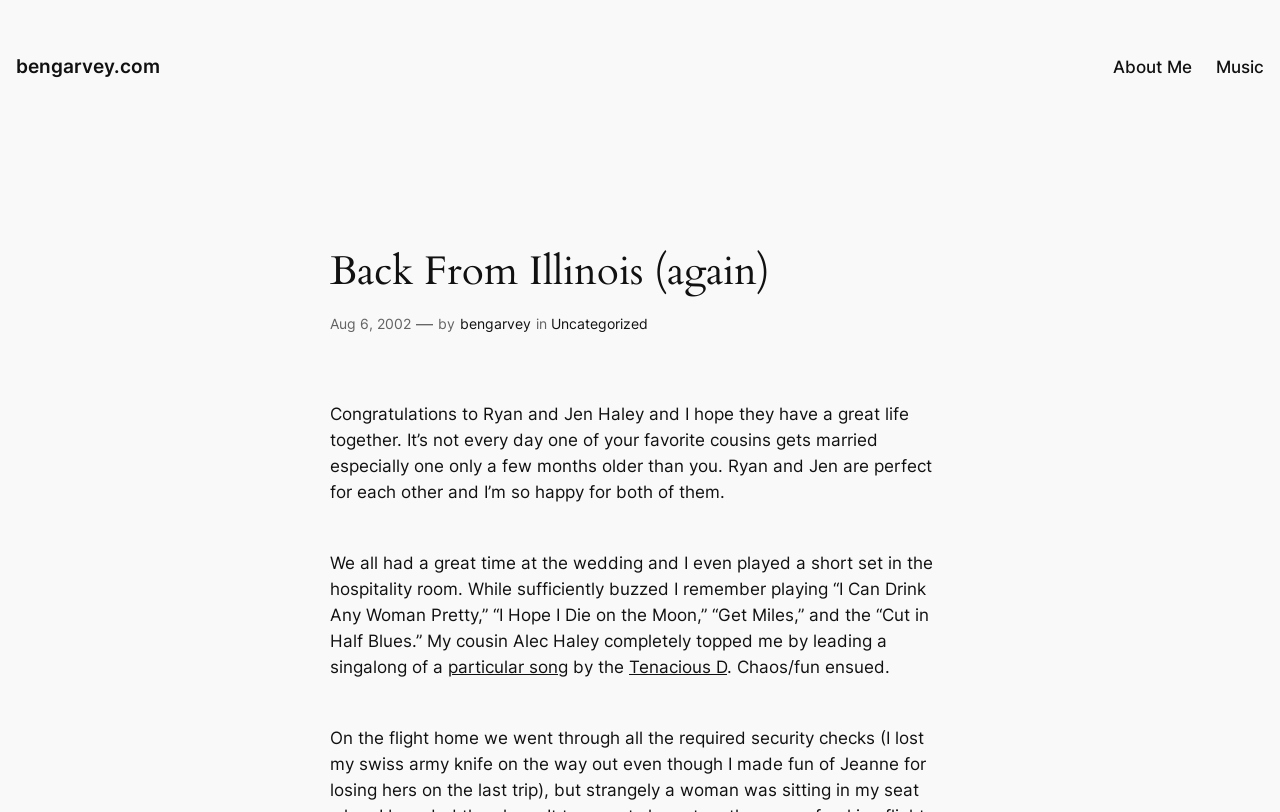Find the bounding box coordinates for the UI element whose description is: "Aug 6, 2002". The coordinates should be four float numbers between 0 and 1, in the format [left, top, right, bottom].

[0.258, 0.388, 0.321, 0.409]